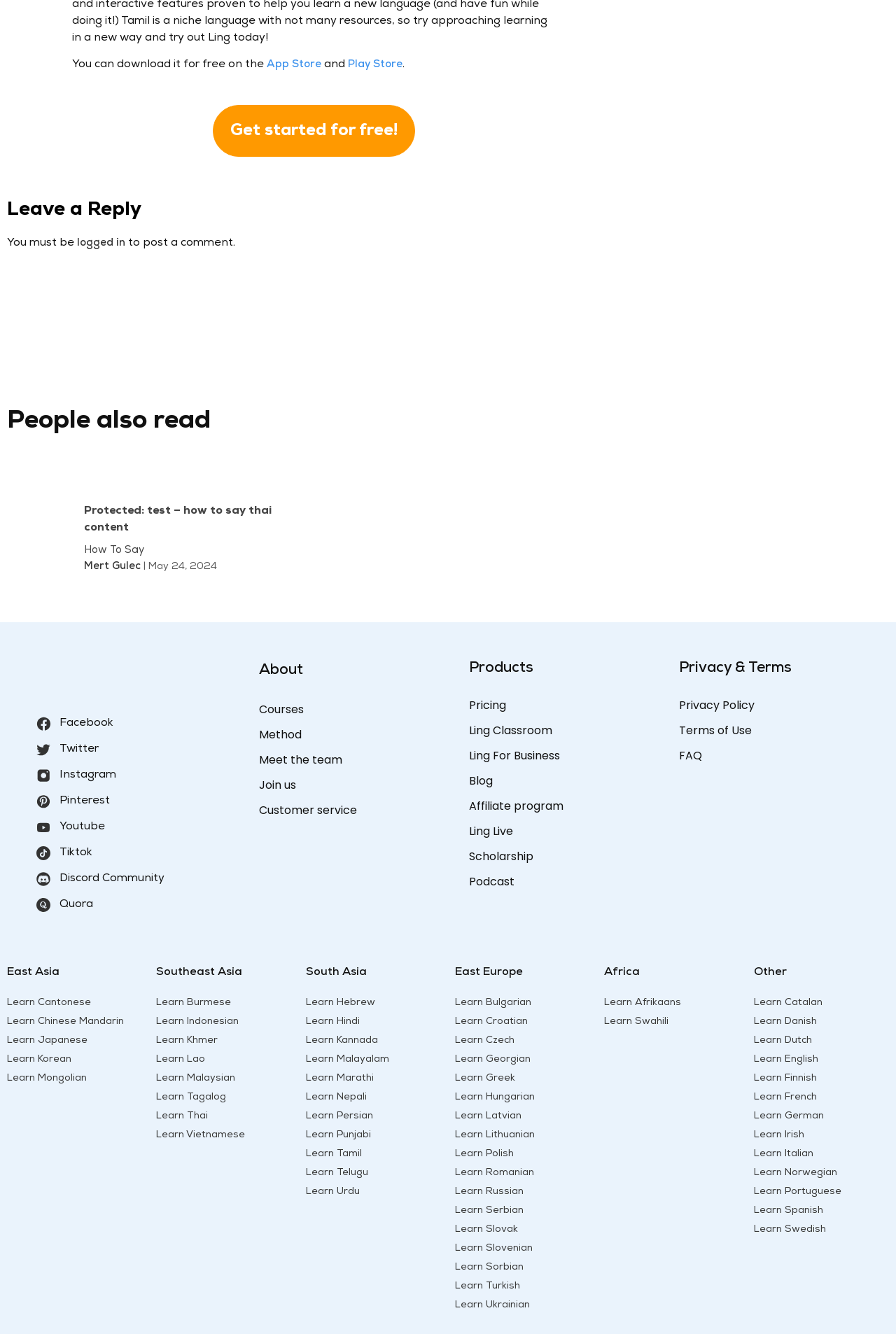What is the purpose of the 'Get started for free!' link? Using the information from the screenshot, answer with a single word or phrase.

To start for free